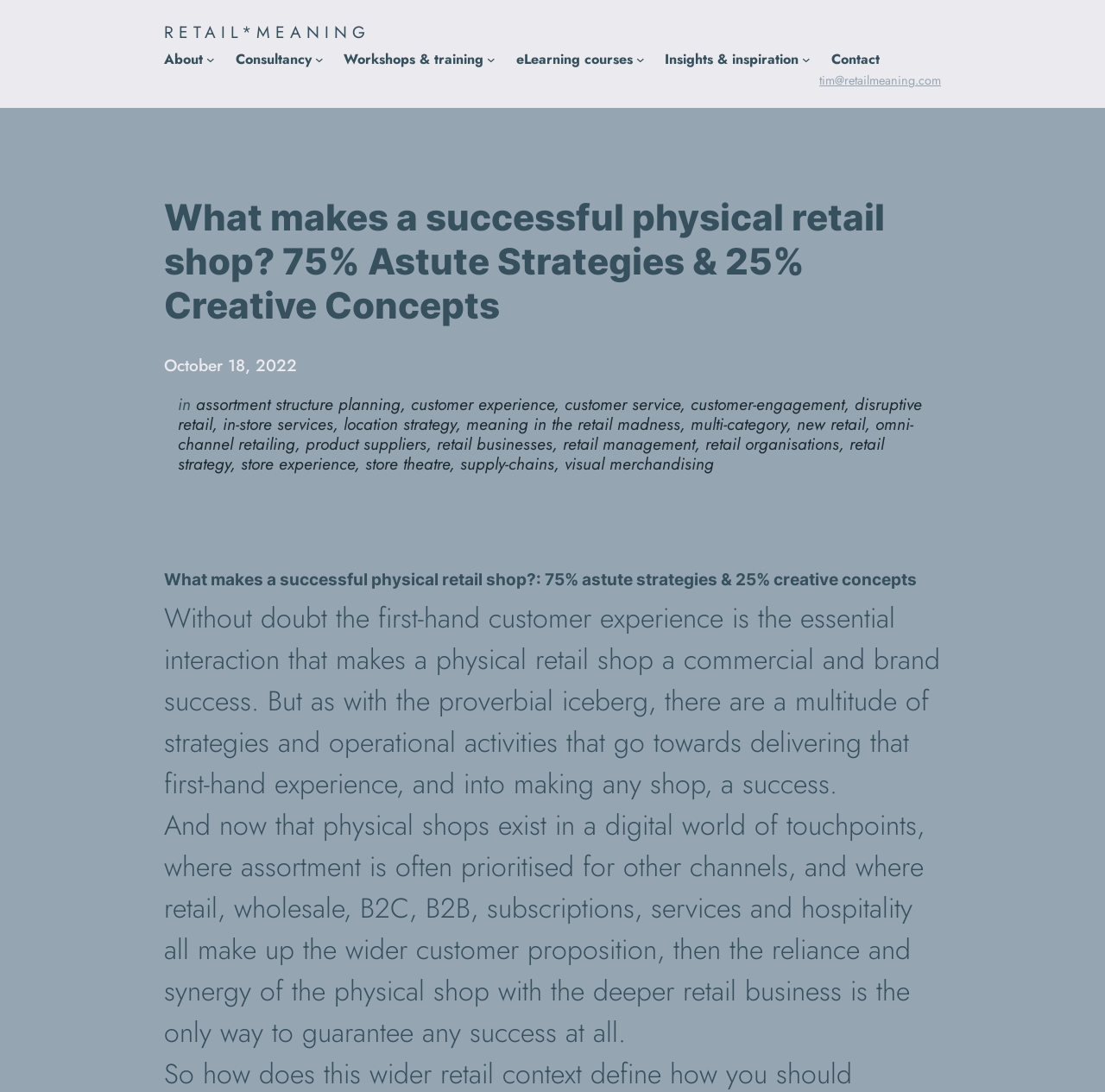Calculate the bounding box coordinates for the UI element based on the following description: "October 18, 2022". Ensure the coordinates are four float numbers between 0 and 1, i.e., [left, top, right, bottom].

[0.148, 0.323, 0.269, 0.345]